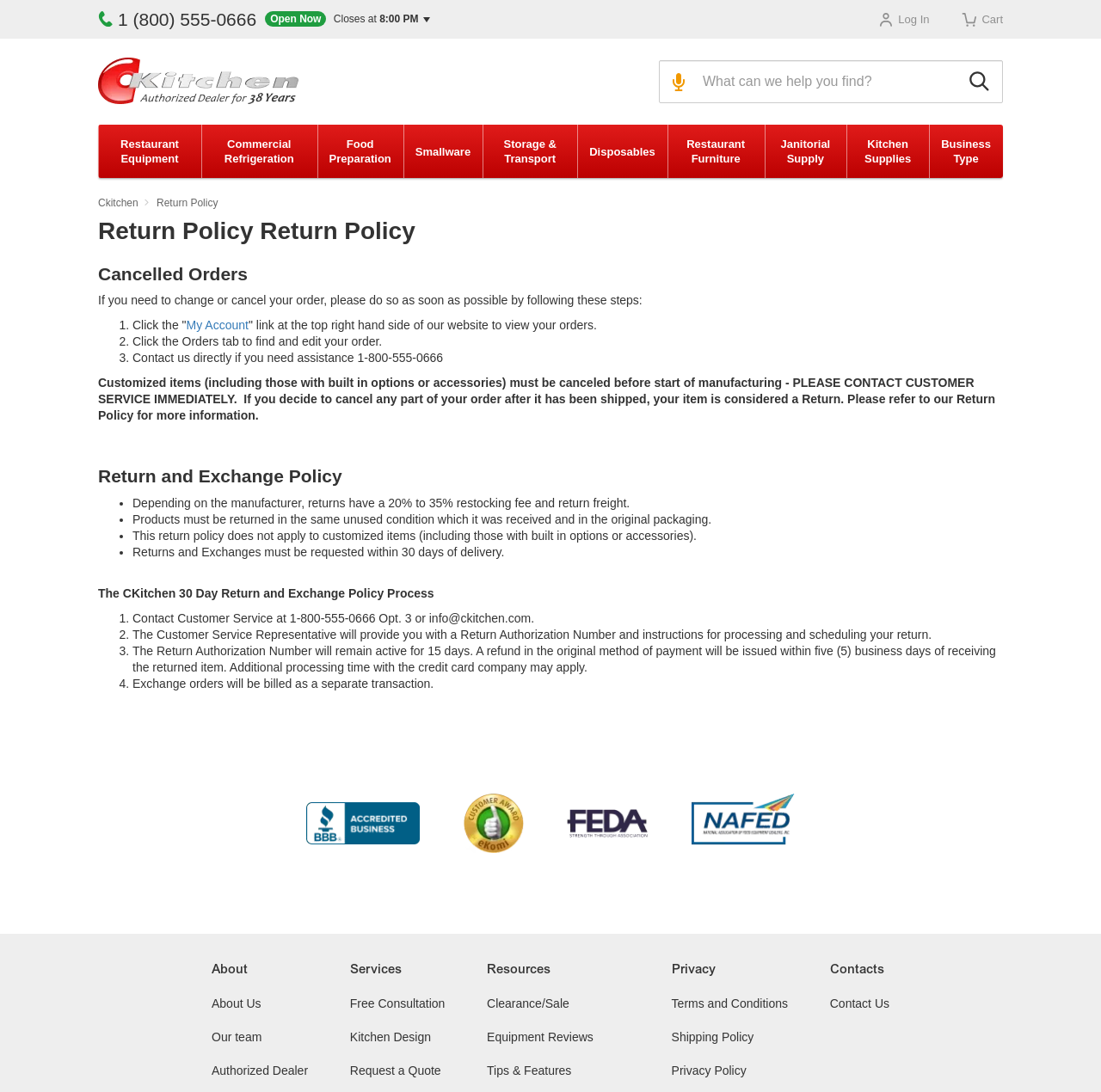What is the restocking fee for returns?
Refer to the screenshot and respond with a concise word or phrase.

20% to 35%